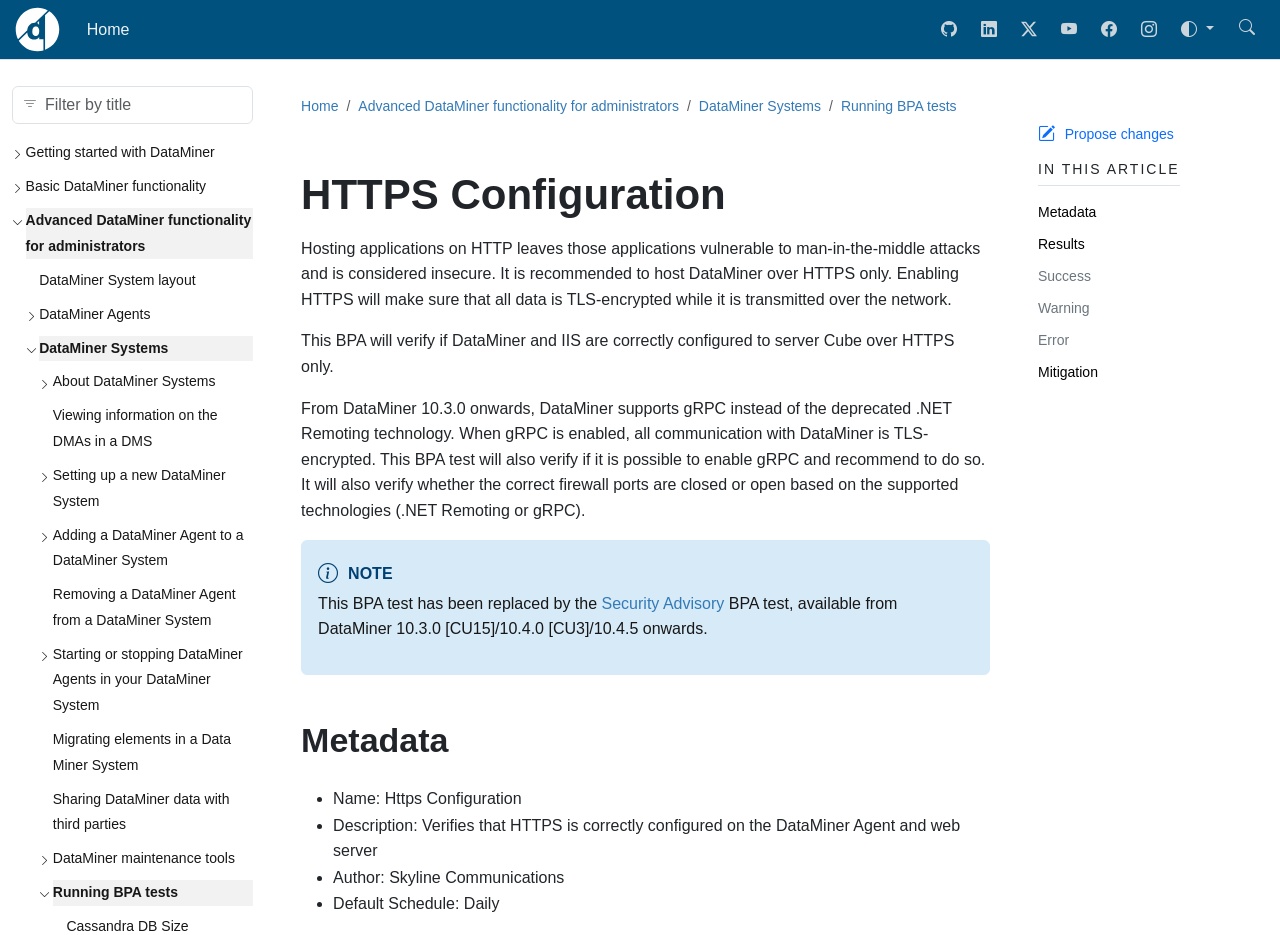Please provide the bounding box coordinates for the element that needs to be clicked to perform the instruction: "Click the Home button". The coordinates must consist of four float numbers between 0 and 1, formatted as [left, top, right, bottom].

[0.061, 0.009, 0.107, 0.054]